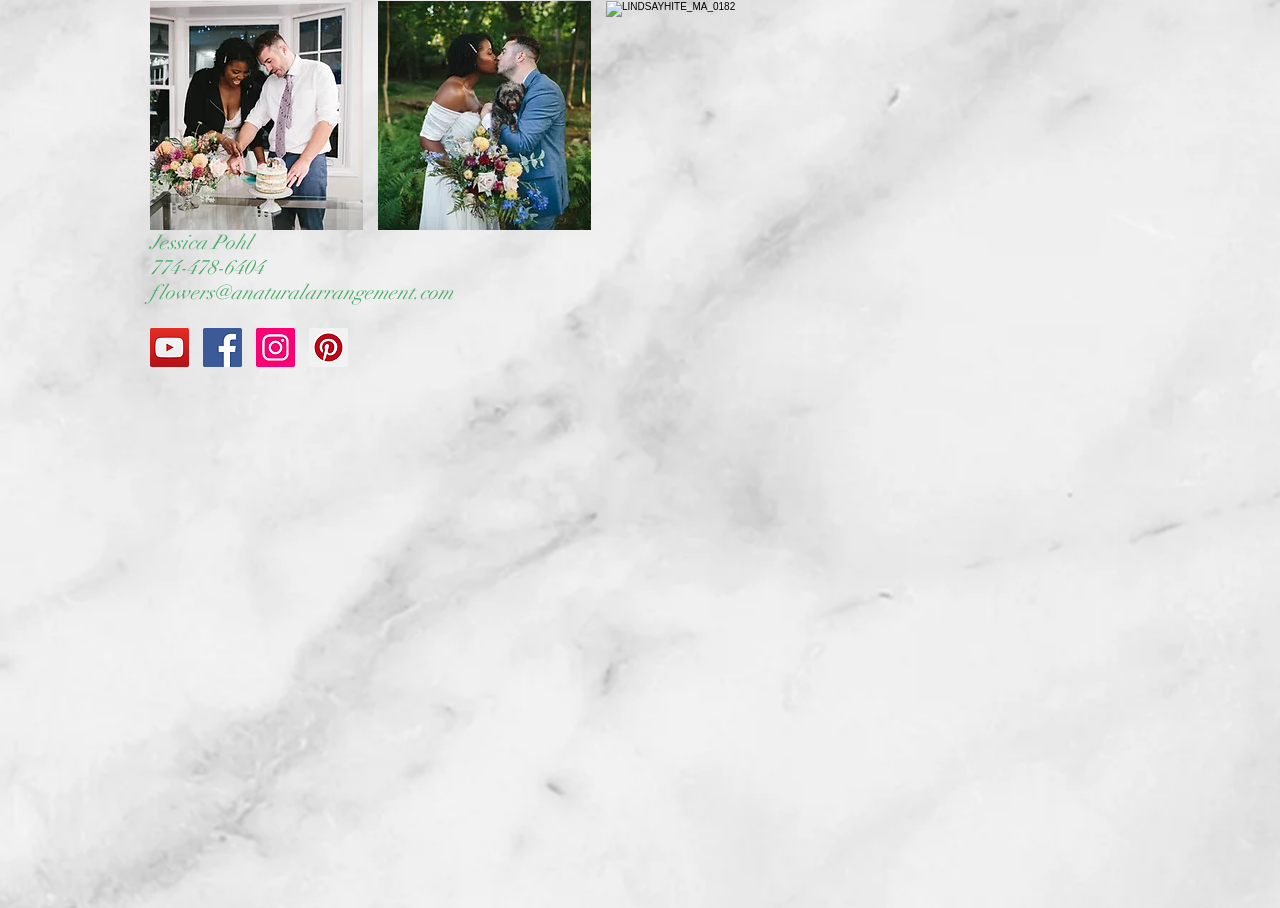Provide the bounding box coordinates of the UI element that matches the description: "flowers@anaturalarrangement.com".

[0.117, 0.308, 0.354, 0.336]